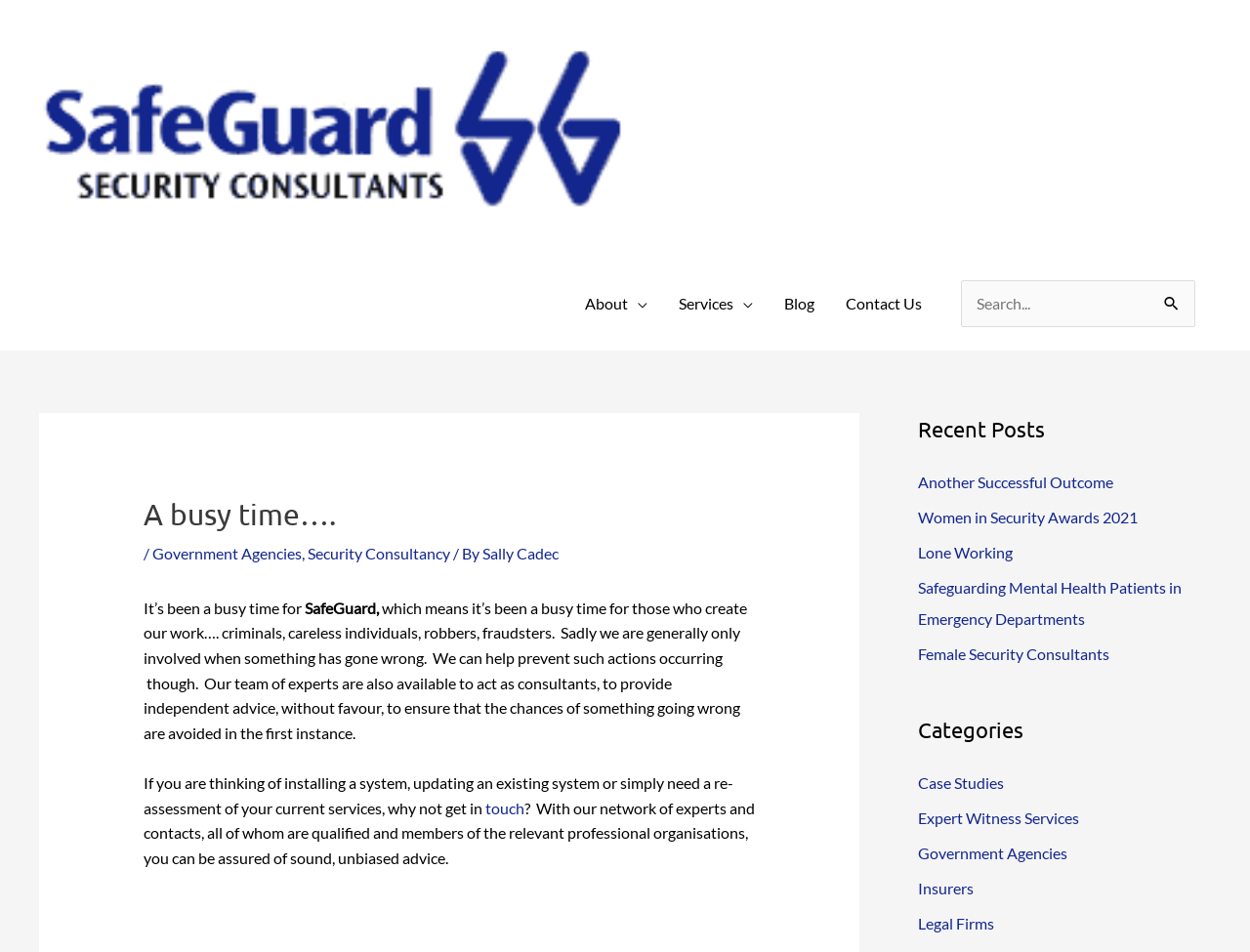Bounding box coordinates should be provided in the format (top-left x, top-left y, bottom-right x, bottom-right y) with all values between 0 and 1. Identify the bounding box for this UI element: Women in Security Awards 2021

[0.734, 0.533, 0.91, 0.553]